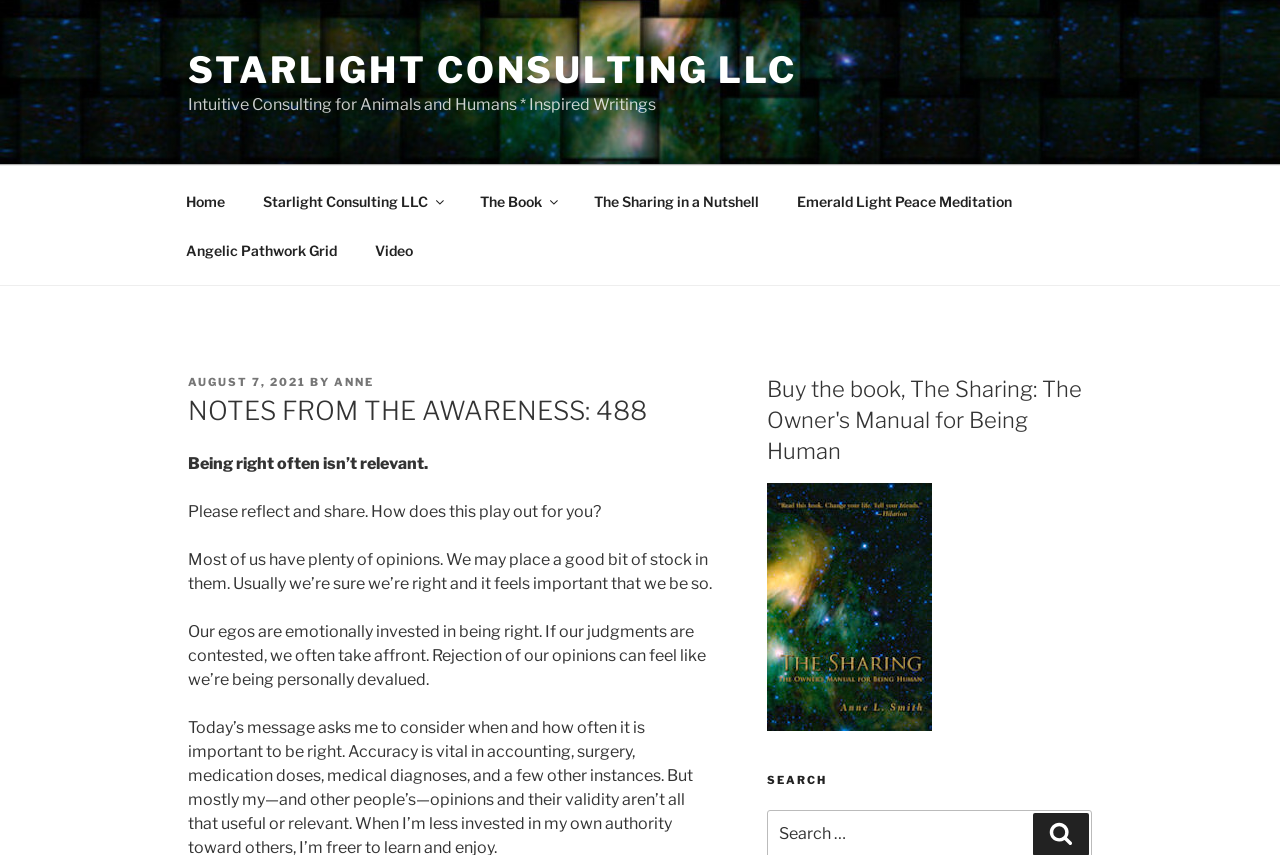From the webpage screenshot, predict the bounding box of the UI element that matches this description: "Emerald Light Peace Meditation".

[0.609, 0.206, 0.804, 0.264]